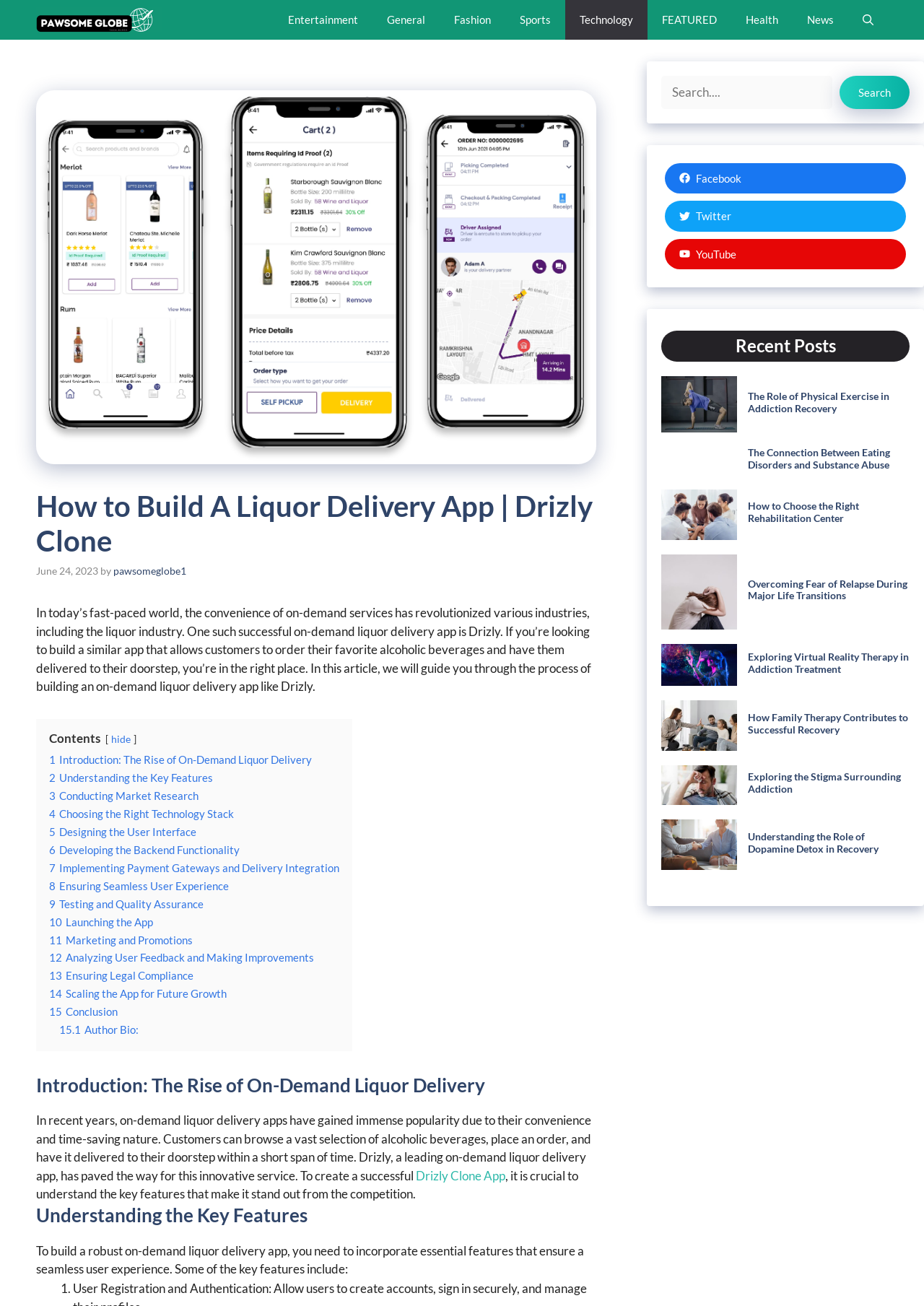Using the provided element description: "2 Understanding the Key Features", identify the bounding box coordinates. The coordinates should be four floats between 0 and 1 in the order [left, top, right, bottom].

[0.053, 0.59, 0.23, 0.6]